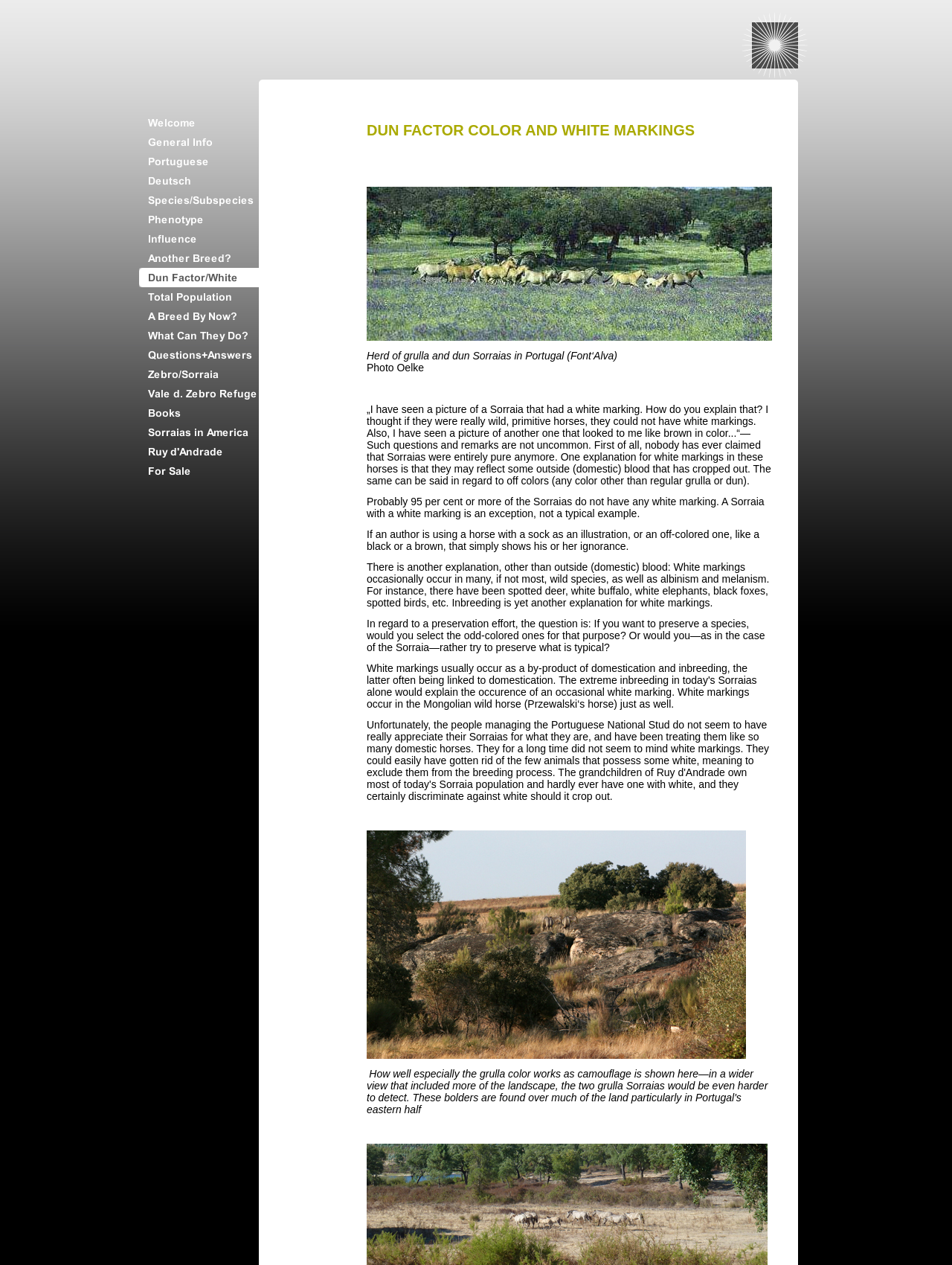Please find the bounding box coordinates of the section that needs to be clicked to achieve this instruction: "Explore the Total Population page".

[0.146, 0.236, 0.271, 0.244]